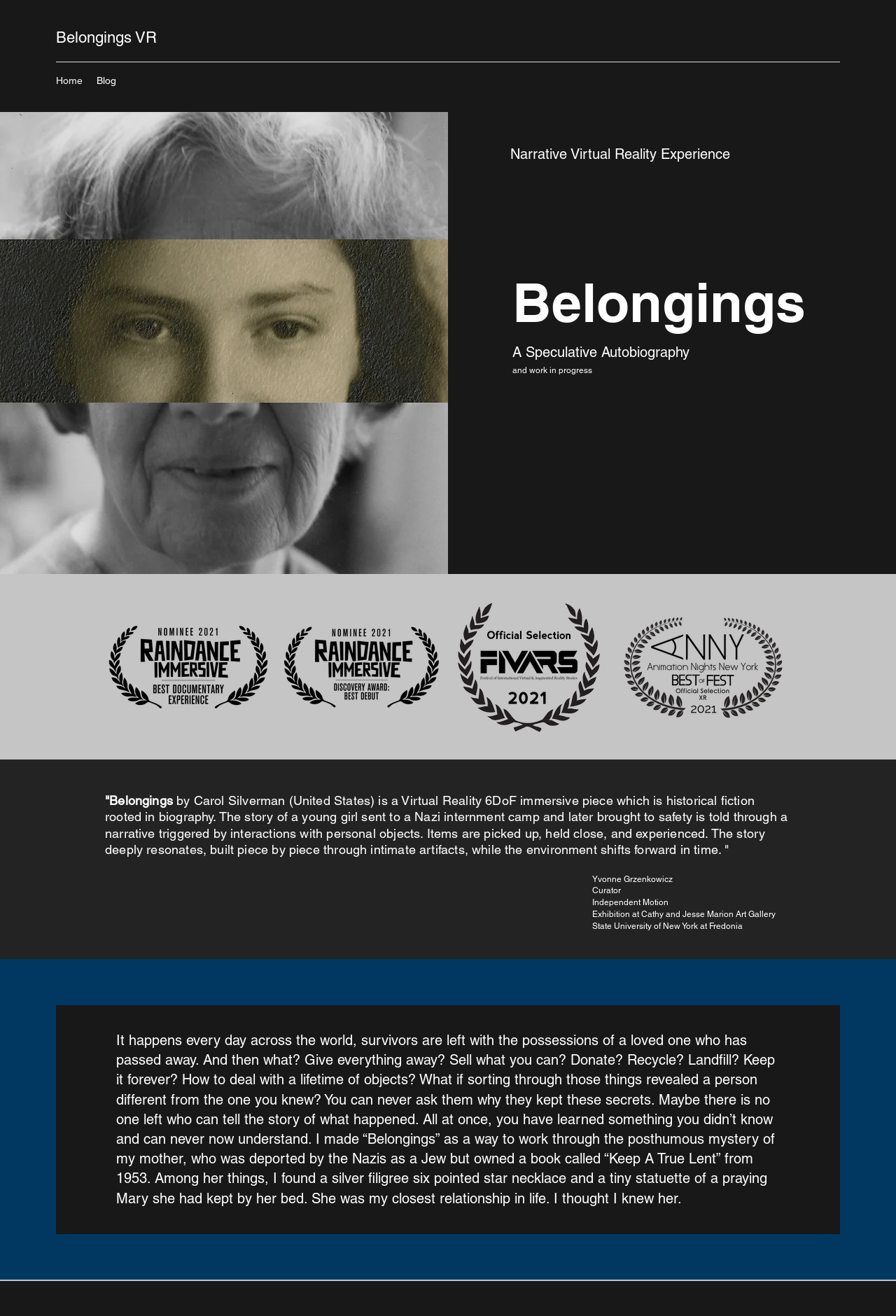Bounding box coordinates must be specified in the format (top-left x, top-left y, bottom-right x, bottom-right y). All values should be floating point numbers between 0 and 1. What are the bounding box coordinates of the UI element described as: Belongings VR

[0.062, 0.022, 0.175, 0.035]